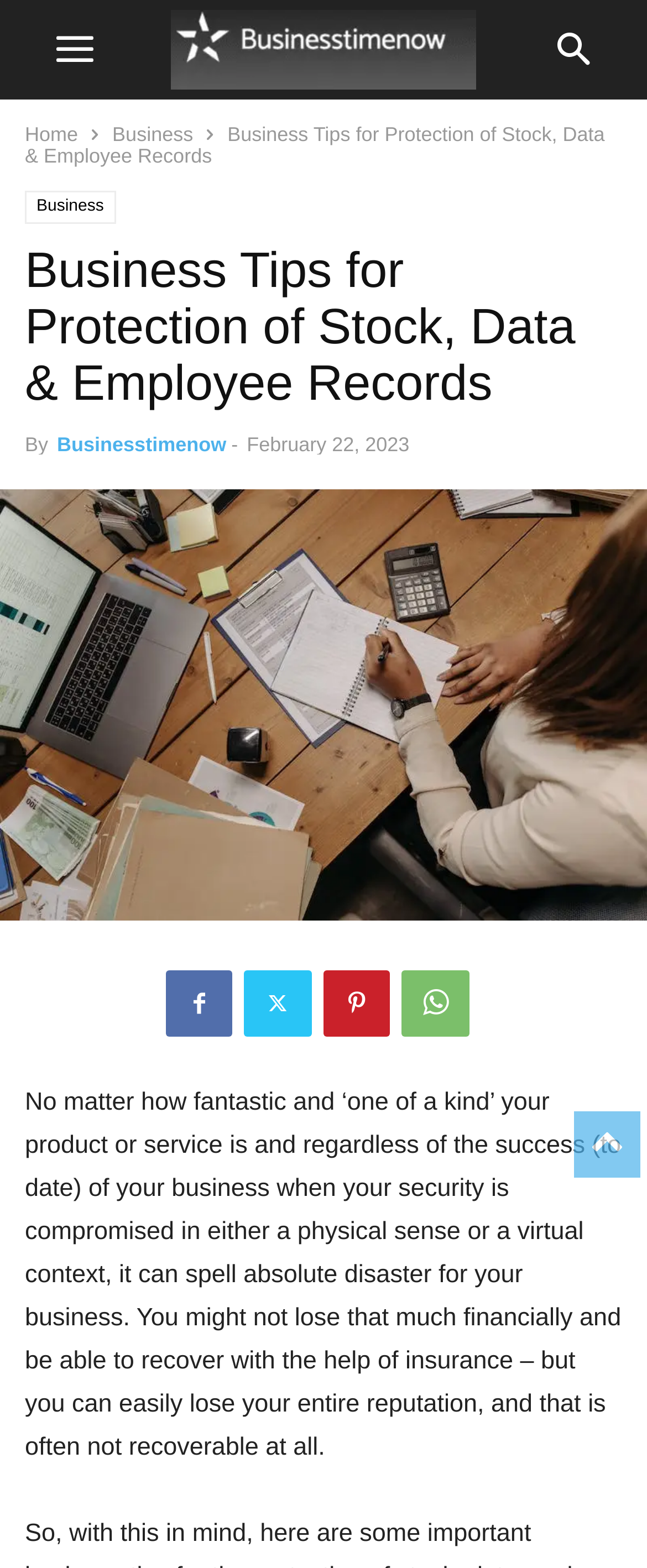Identify the bounding box of the UI component described as: "Twitter".

[0.377, 0.619, 0.482, 0.661]